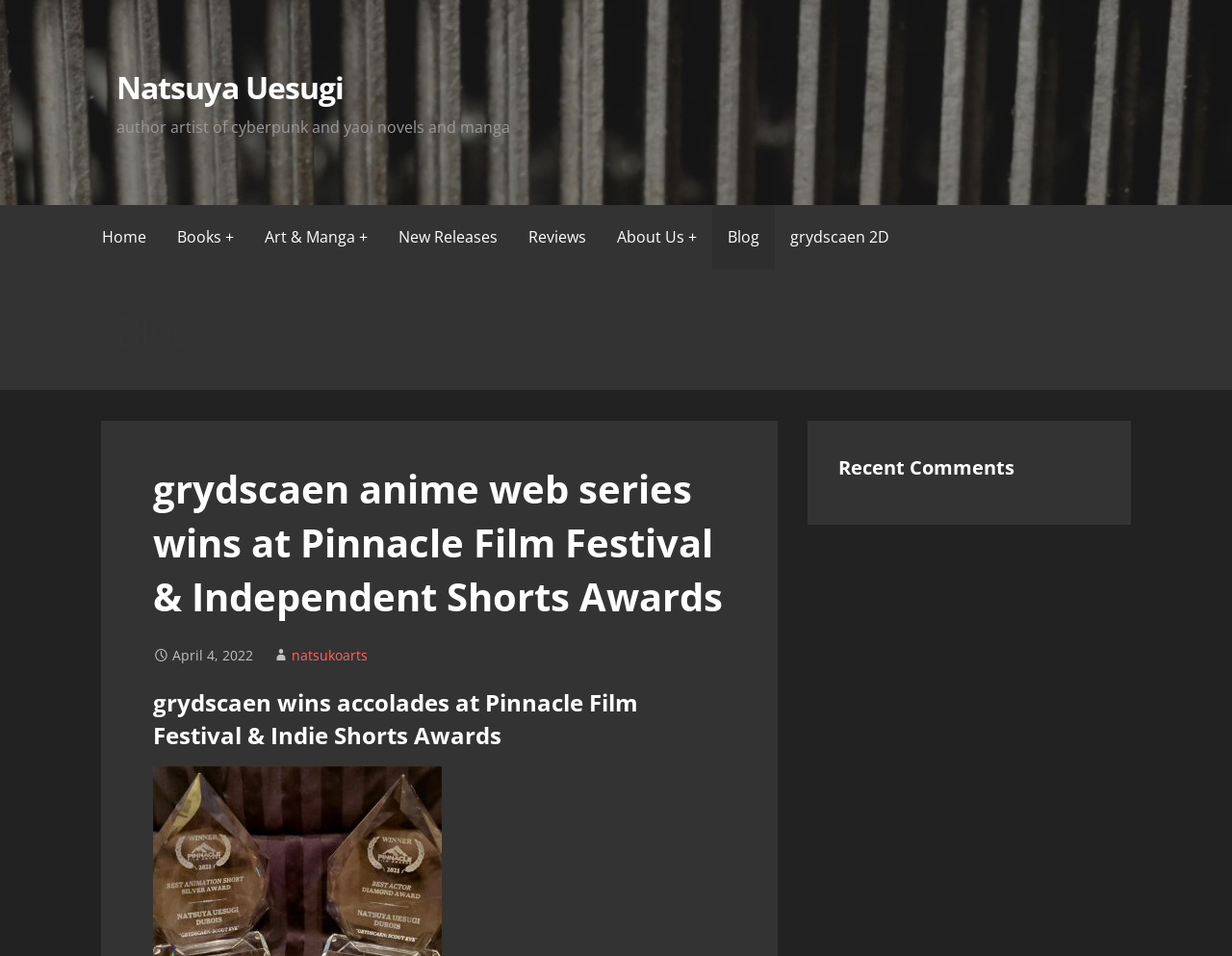Identify and provide the bounding box coordinates of the UI element described: "New Releases". The coordinates should be formatted as [left, top, right, bottom], with each number being a float between 0 and 1.

[0.311, 0.214, 0.416, 0.282]